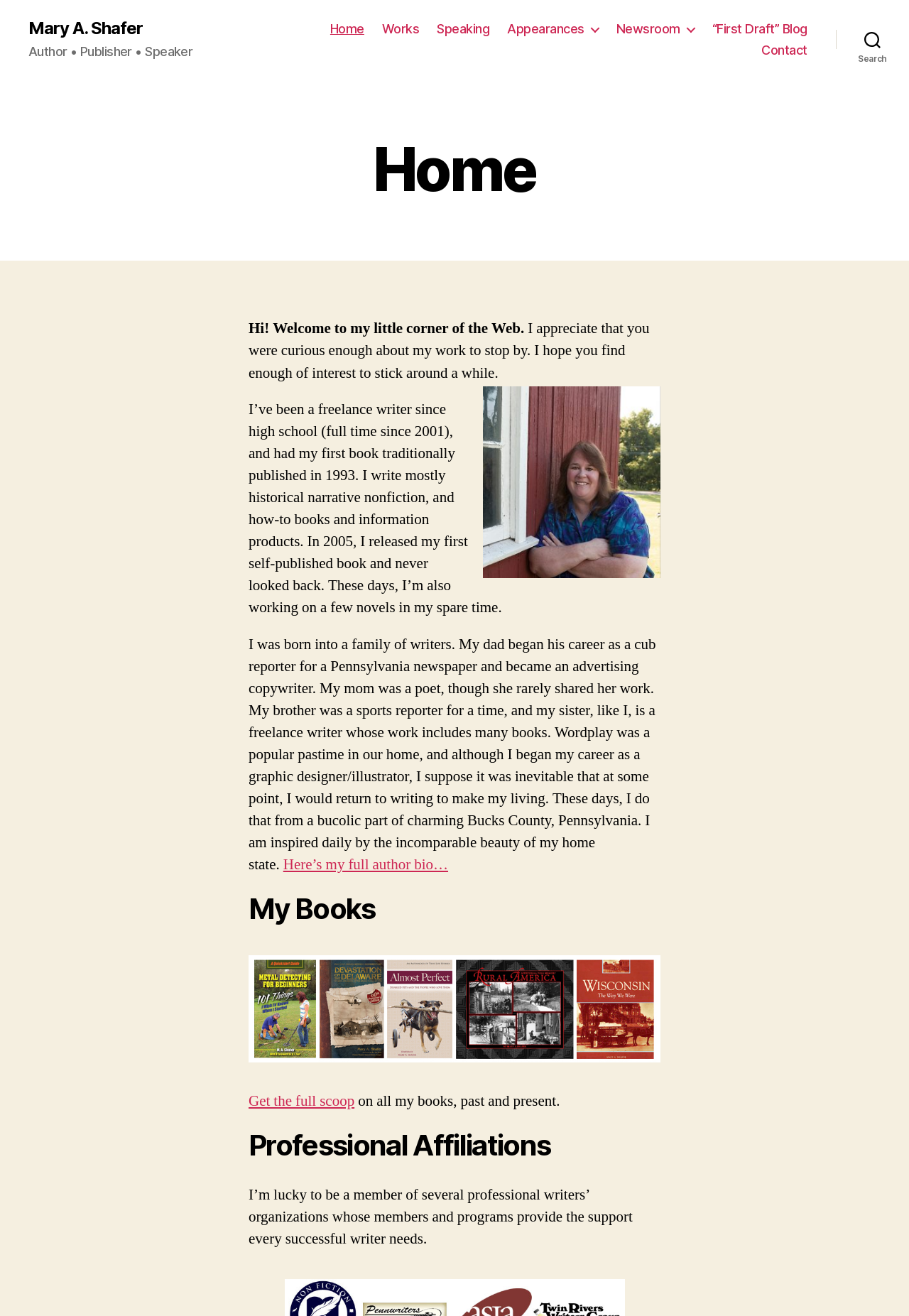Locate the bounding box coordinates of the segment that needs to be clicked to meet this instruction: "Read Mary's full author bio".

[0.312, 0.65, 0.493, 0.664]